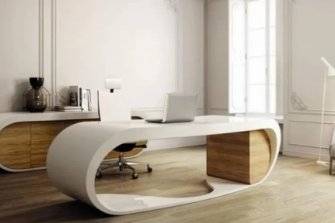What is the purpose of the article that this image is part of?
Relying on the image, give a concise answer in one word or a brief phrase.

Choosing the right furniture